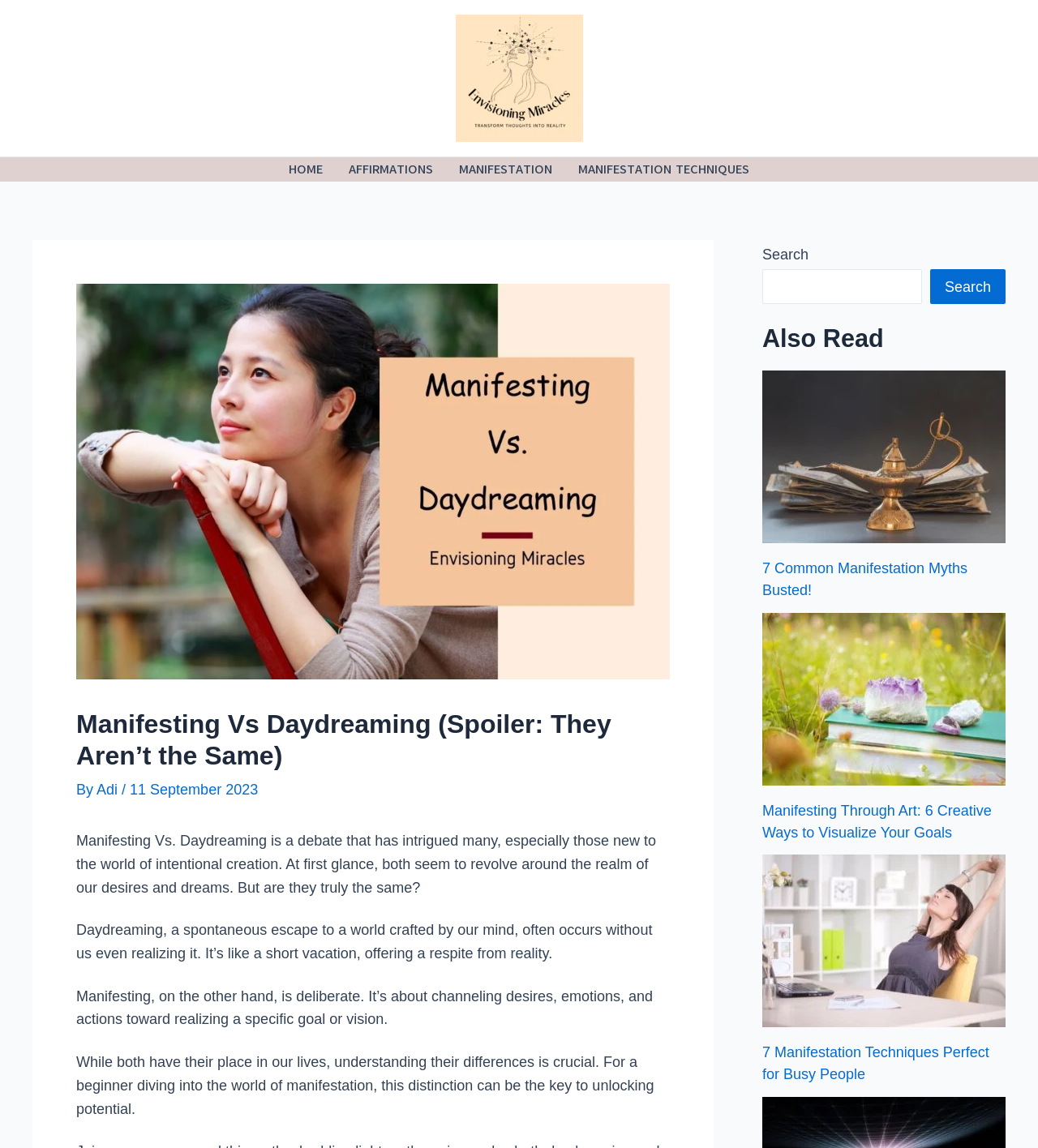Determine the bounding box coordinates of the area to click in order to meet this instruction: "Read the article '7 Common Manifestation Myths Busted!'".

[0.734, 0.323, 0.969, 0.473]